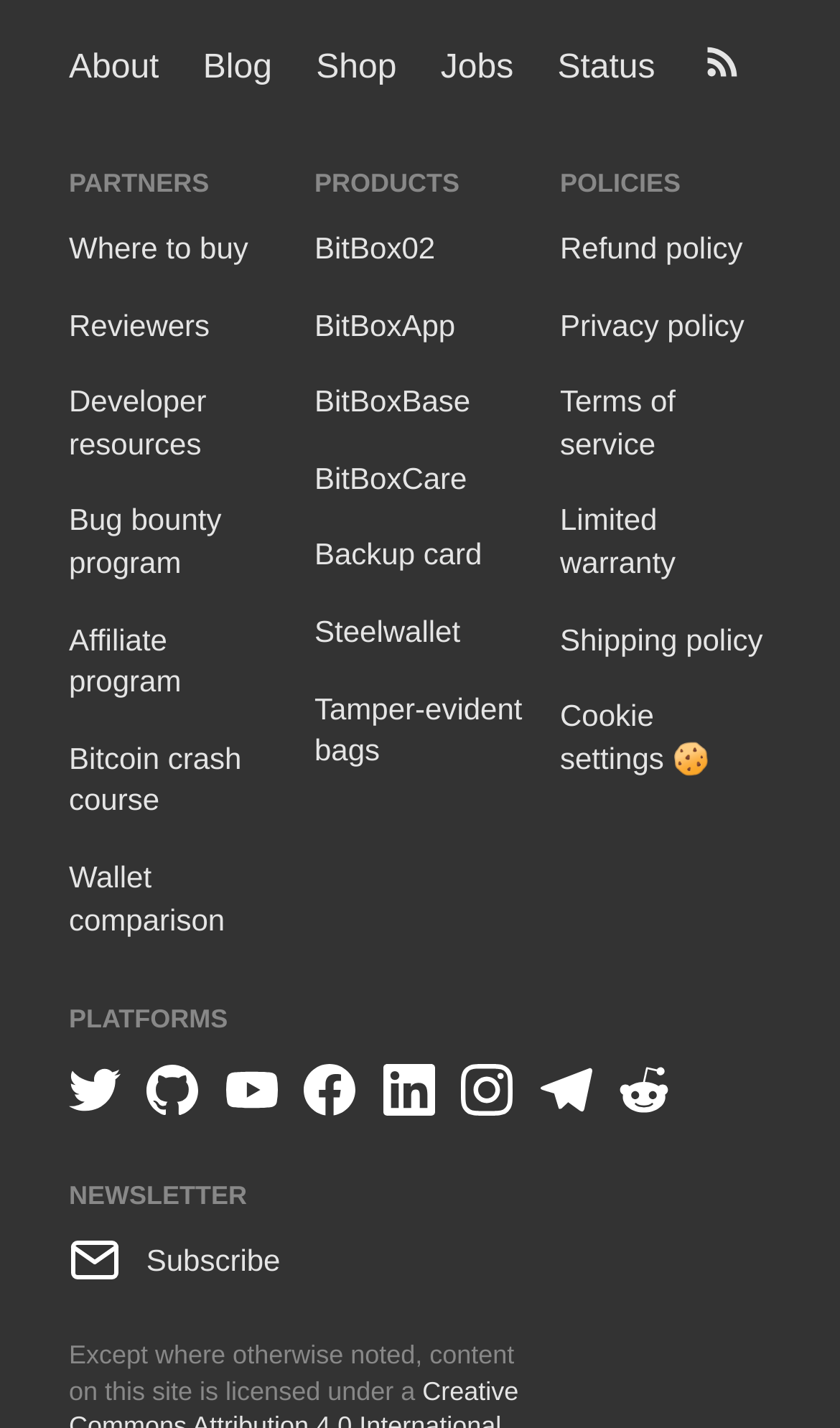Determine the bounding box of the UI component based on this description: "youtube.com/@bitboxswiss YouTube icon". The bounding box coordinates should be four float values between 0 and 1, i.e., [left, top, right, bottom].

[0.269, 0.745, 0.331, 0.789]